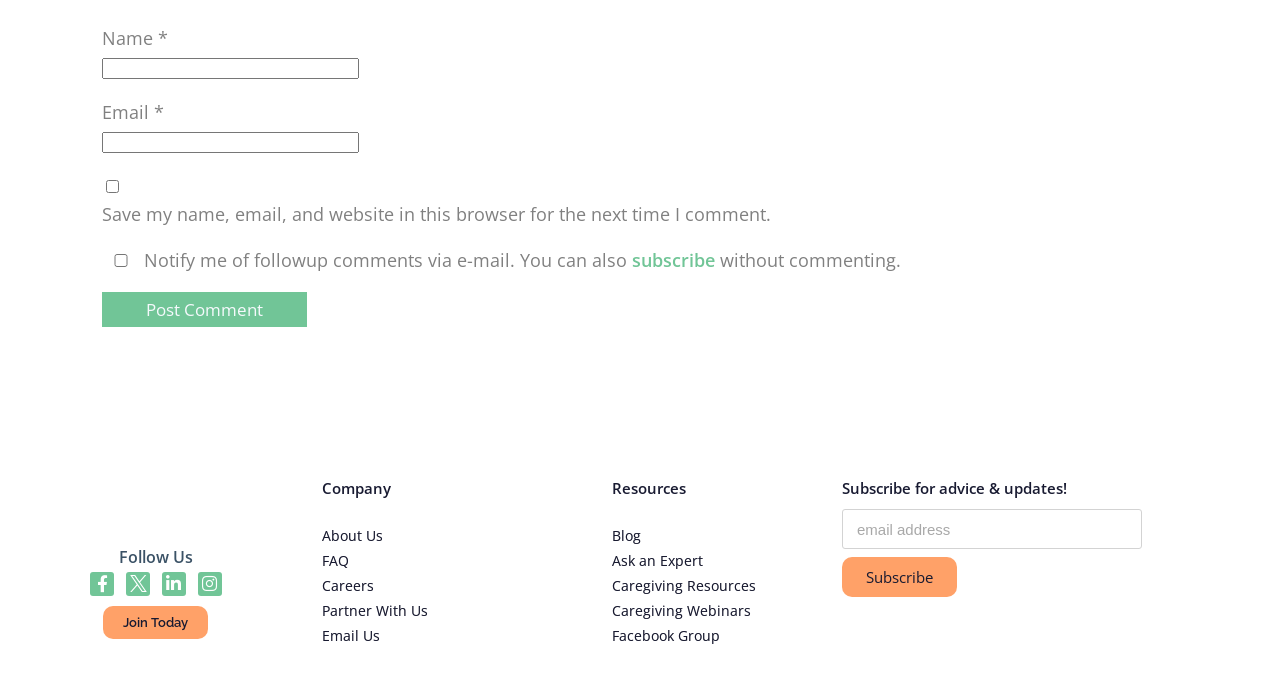What is the label of the first textbox?
Look at the image and provide a detailed response to the question.

The first textbox has a label 'Name' which is indicated by the StaticText element with OCR text 'Name' and bounding box coordinates [0.08, 0.038, 0.124, 0.073].